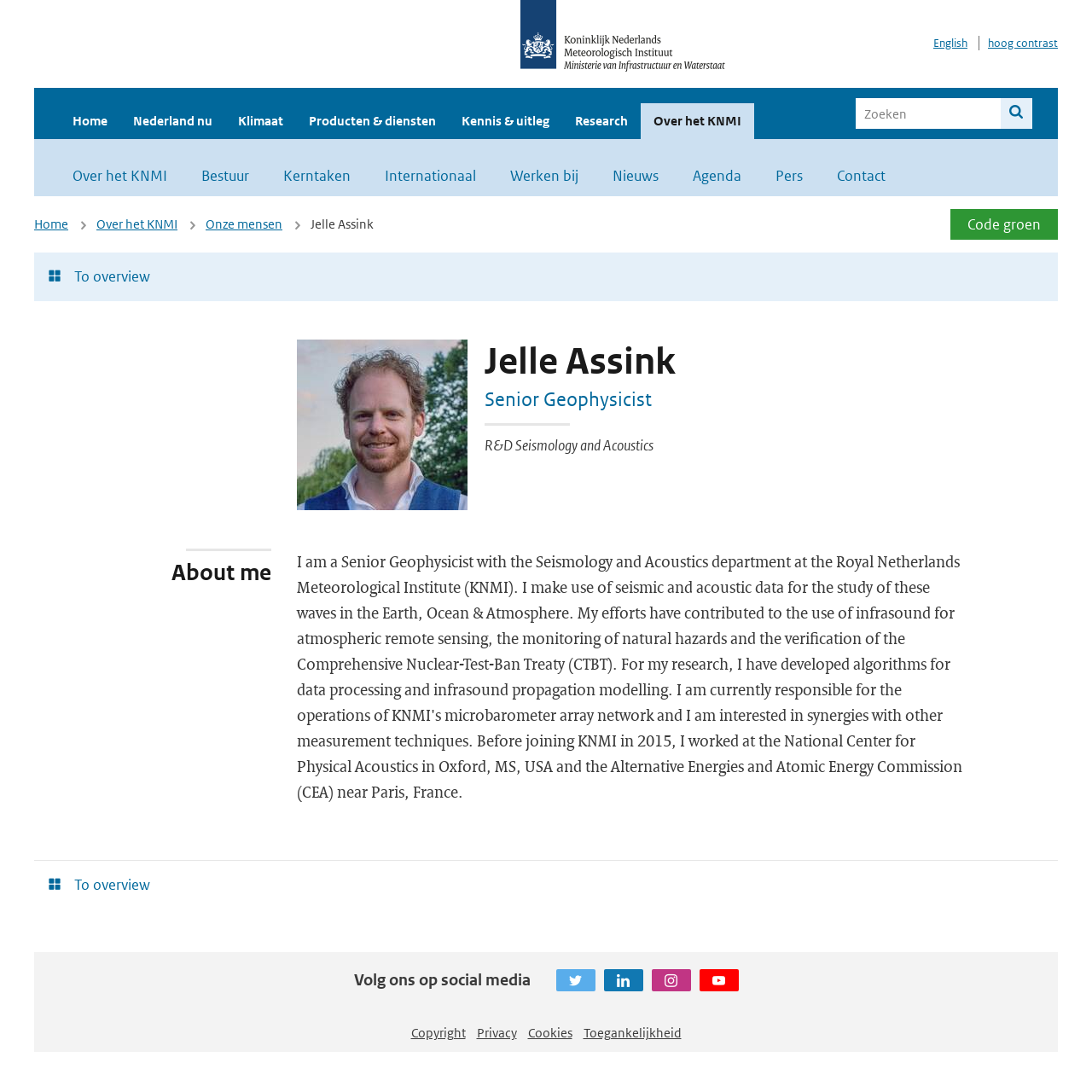Please identify the bounding box coordinates of the region to click in order to complete the task: "Go to the home page". The coordinates must be four float numbers between 0 and 1, specified as [left, top, right, bottom].

[0.055, 0.095, 0.11, 0.127]